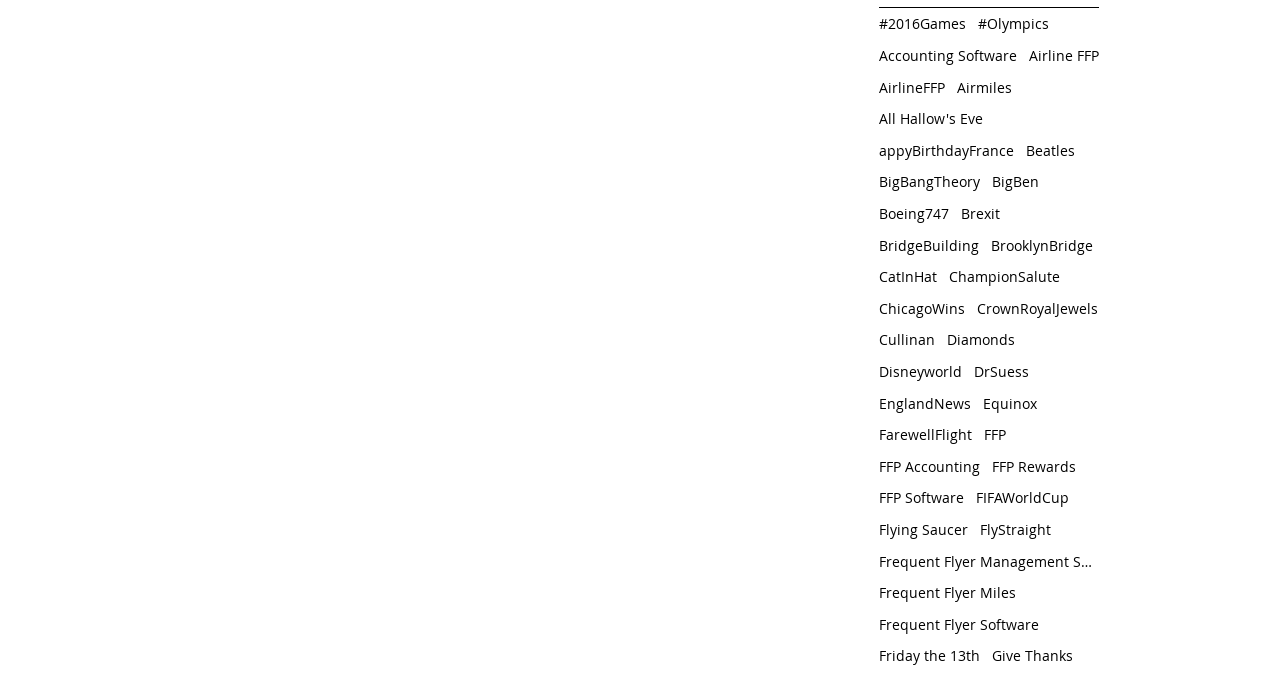Identify the bounding box coordinates of the section to be clicked to complete the task described by the following instruction: "Learn about the Big Bang Theory". The coordinates should be four float numbers between 0 and 1, formatted as [left, top, right, bottom].

[0.687, 0.253, 0.766, 0.282]